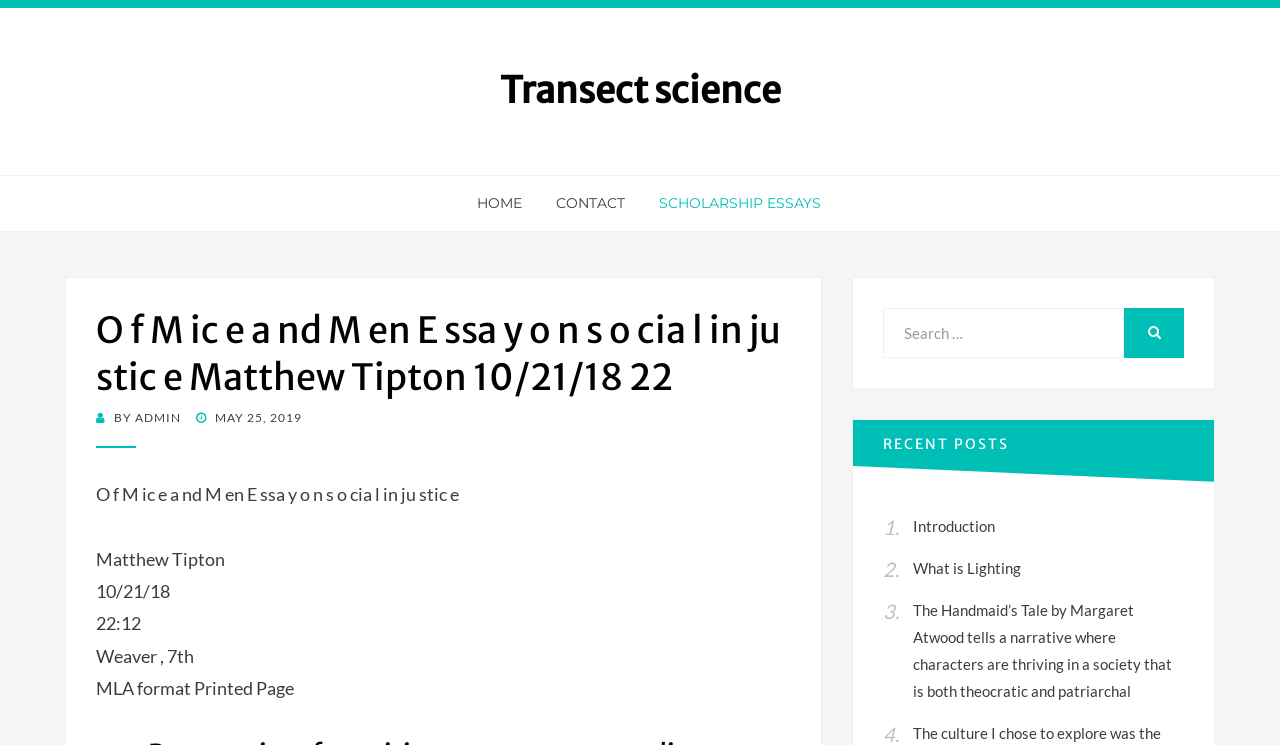Please give the bounding box coordinates of the area that should be clicked to fulfill the following instruction: "search for a keyword". The coordinates should be in the format of four float numbers from 0 to 1, i.e., [left, top, right, bottom].

[0.69, 0.413, 0.925, 0.481]